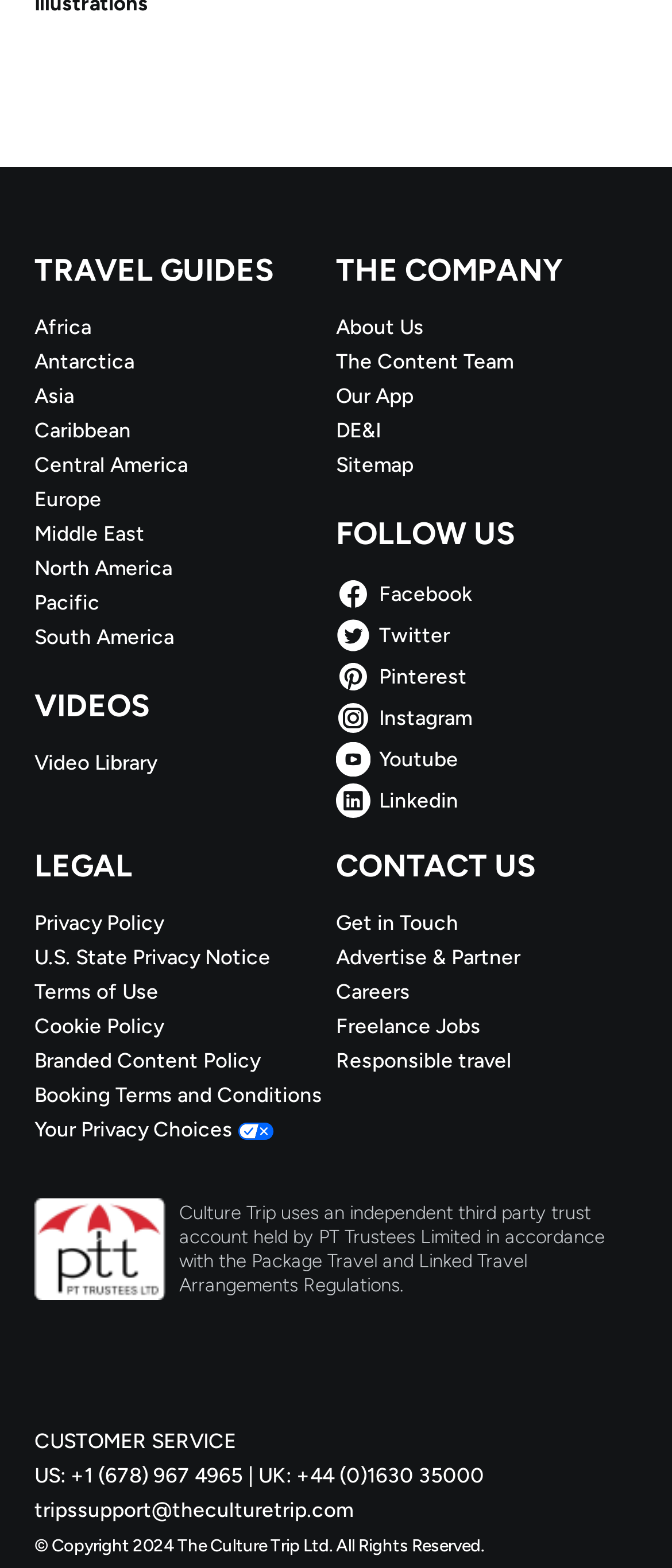Refer to the image and offer a detailed explanation in response to the question: What is the name of the company?

The name of the company is 'The Culture Trip Ltd.' which is mentioned in the copyright statement at the bottom of the webpage with a bounding box coordinate of [0.051, 0.979, 0.721, 0.993].